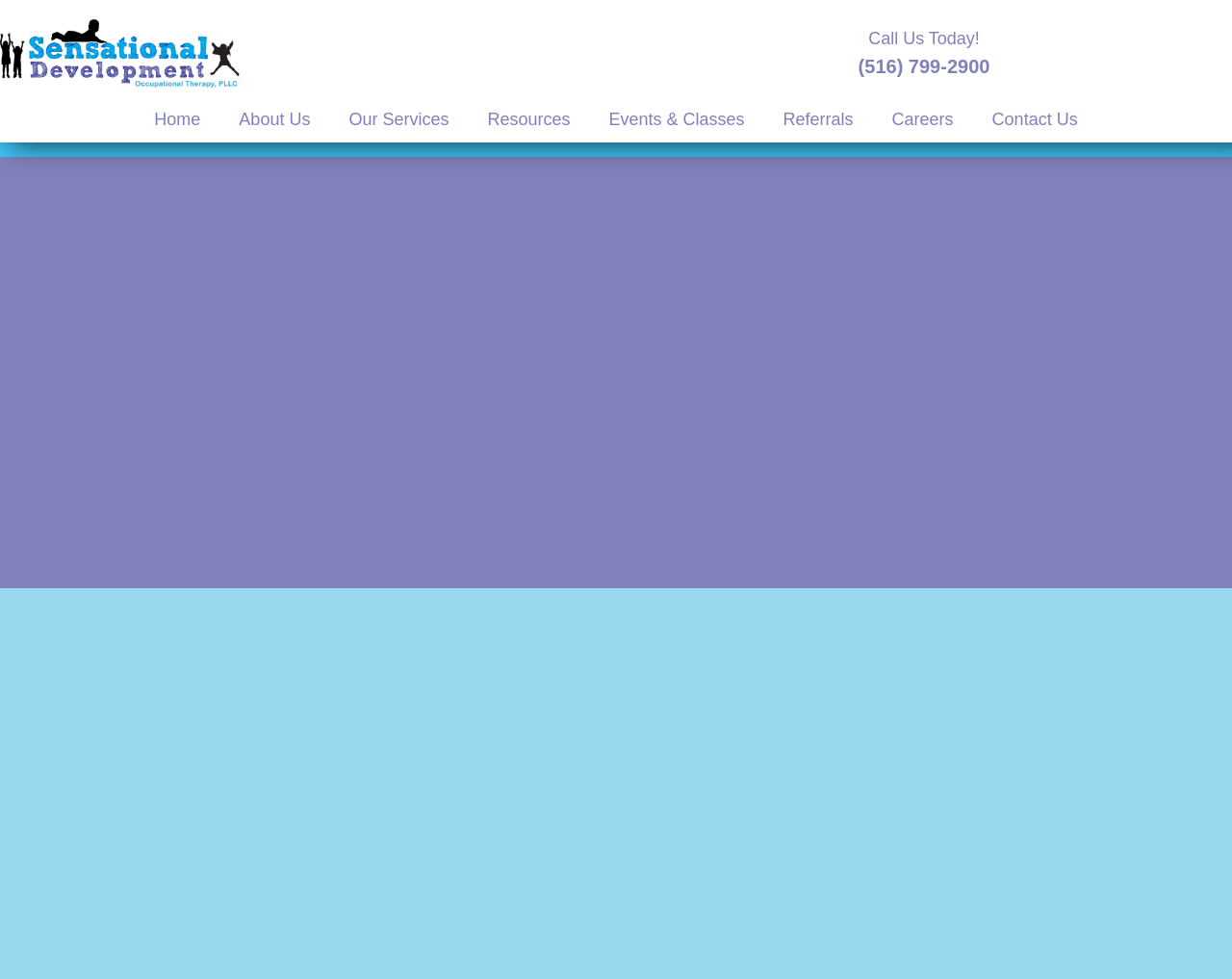Please specify the coordinates of the bounding box for the element that should be clicked to carry out this instruction: "visit the home page". The coordinates must be four float numbers between 0 and 1, formatted as [left, top, right, bottom].

[0.11, 0.099, 0.178, 0.144]